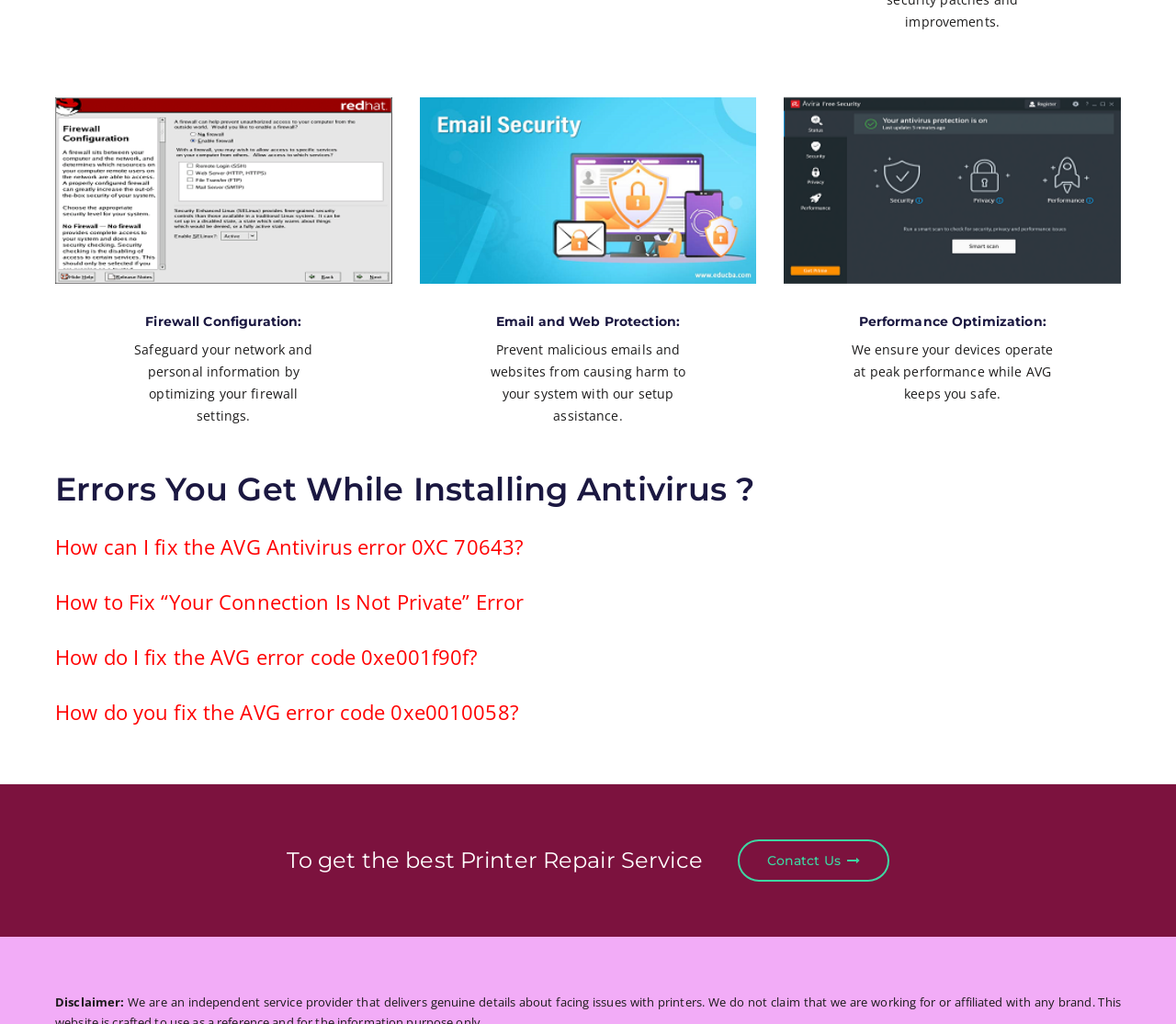What is the disclaimer about?
Please ensure your answer is as detailed and informative as possible.

The disclaimer section at the bottom of the webpage states that the service provider is independent and not affiliated with any brand, and that the website is for informational purposes only, indicating that the disclaimer is about the service provider's relationship with brands.